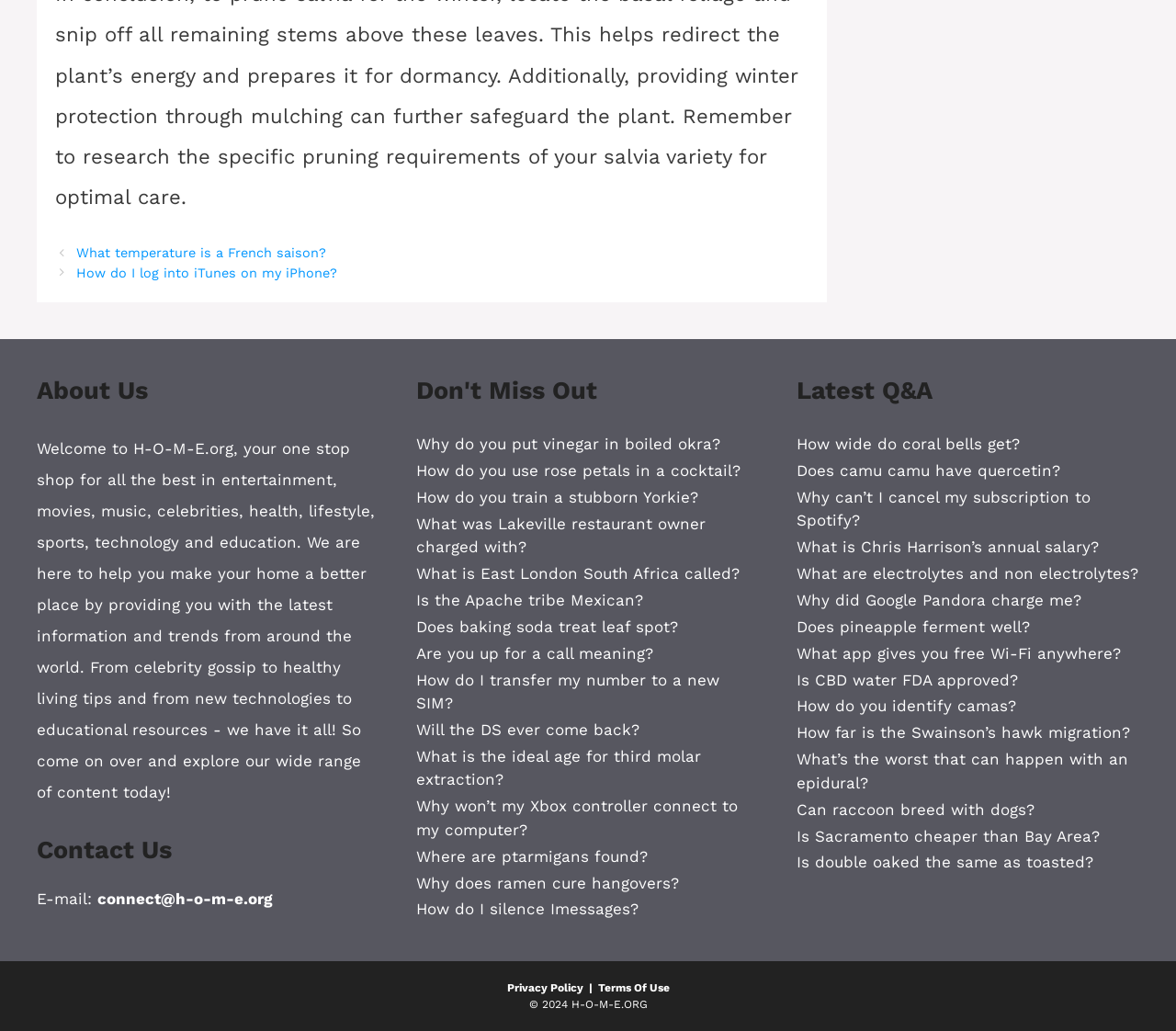Using the information in the image, give a detailed answer to the following question: What type of content is available in the 'Don't Miss Out' section?

The 'Don't Miss Out' section of the website contains a list of articles and links to various topics, including but not limited to, food, health, lifestyle, and technology. These articles and links are likely curated to provide users with interesting and informative content.